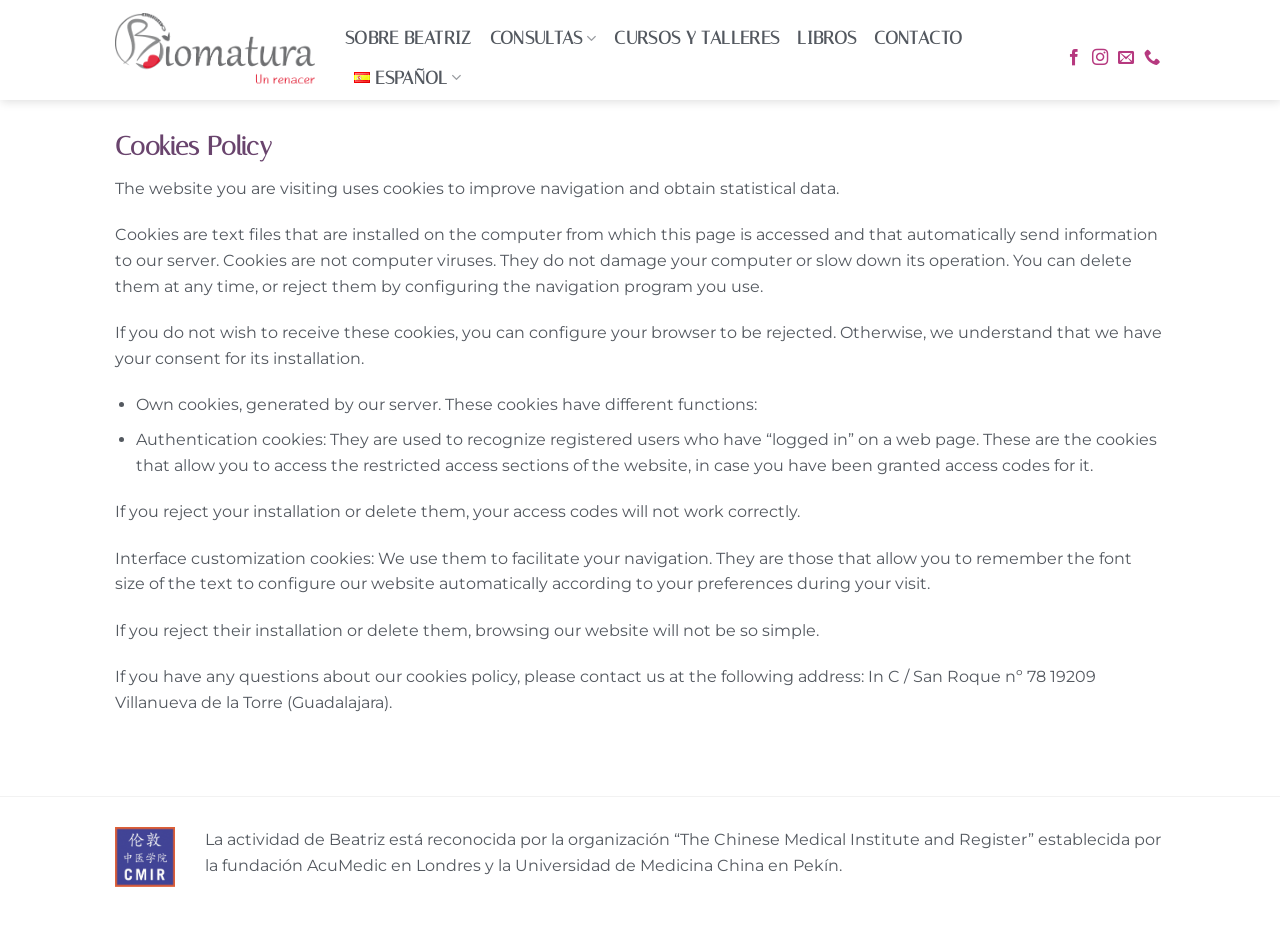What organization recognizes Beatriz's activity?
Using the screenshot, give a one-word or short phrase answer.

The Chinese Medical Institute and Register